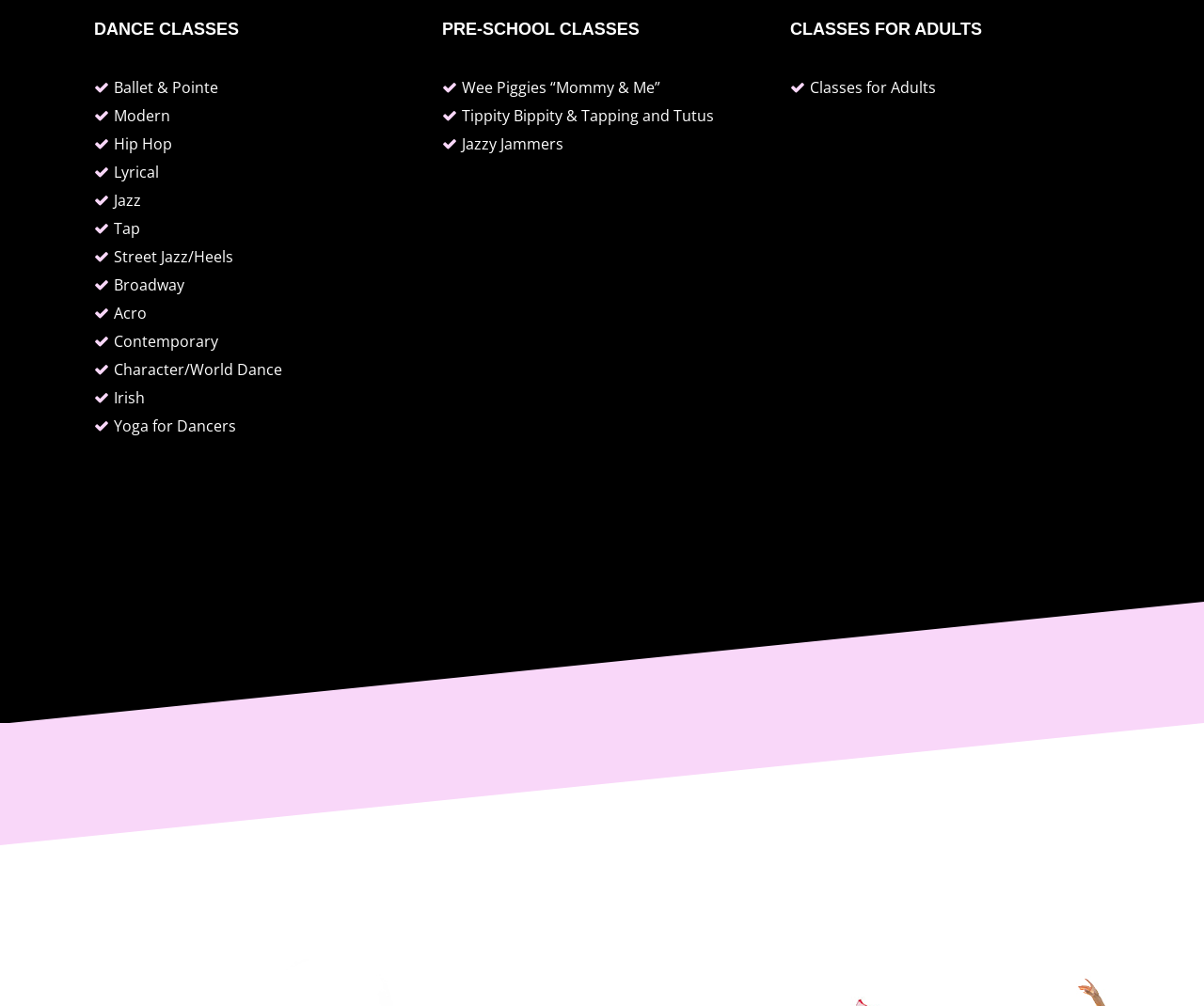Refer to the image and answer the question with as much detail as possible: What is the focus of the 'Yoga for Dancers' class?

The 'Yoga for Dancers' class is likely focused on providing yoga instruction specifically tailored to the needs of dancers, as it is listed among the dance classes on the webpage.